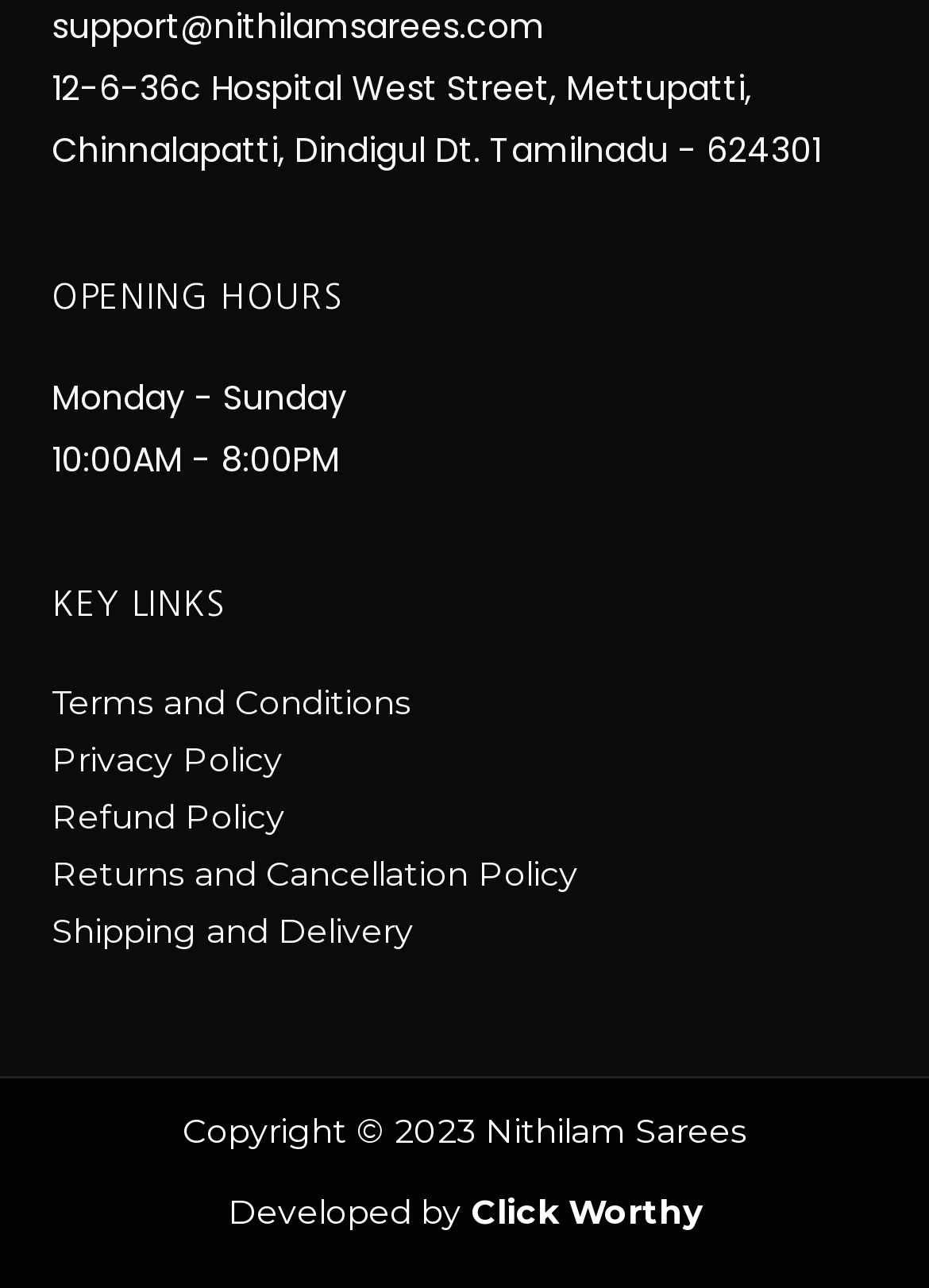Using the element description: "Refund Policy", determine the bounding box coordinates. The coordinates should be in the format [left, top, right, bottom], with values between 0 and 1.

[0.056, 0.612, 0.944, 0.656]